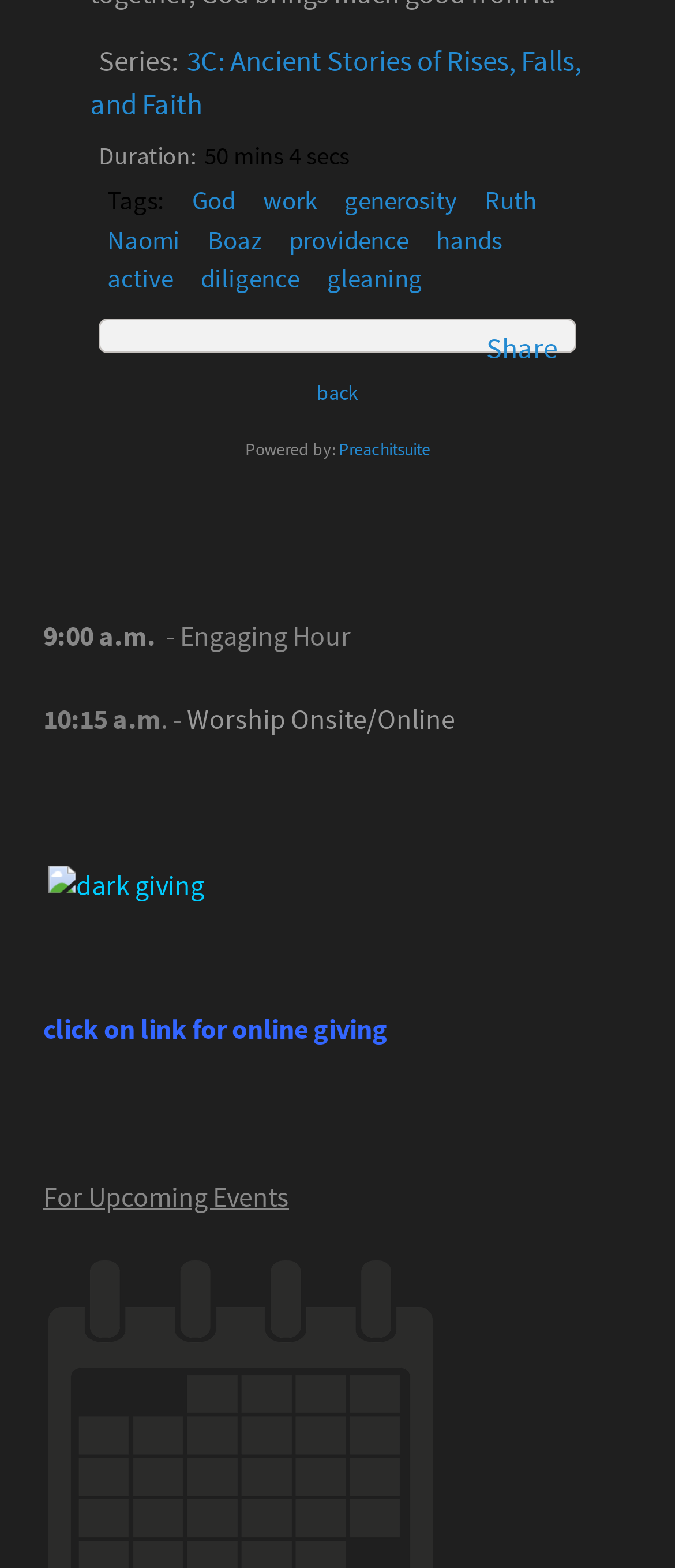What is the purpose of the 'dark giving' link?
Observe the image and answer the question with a one-word or short phrase response.

online giving